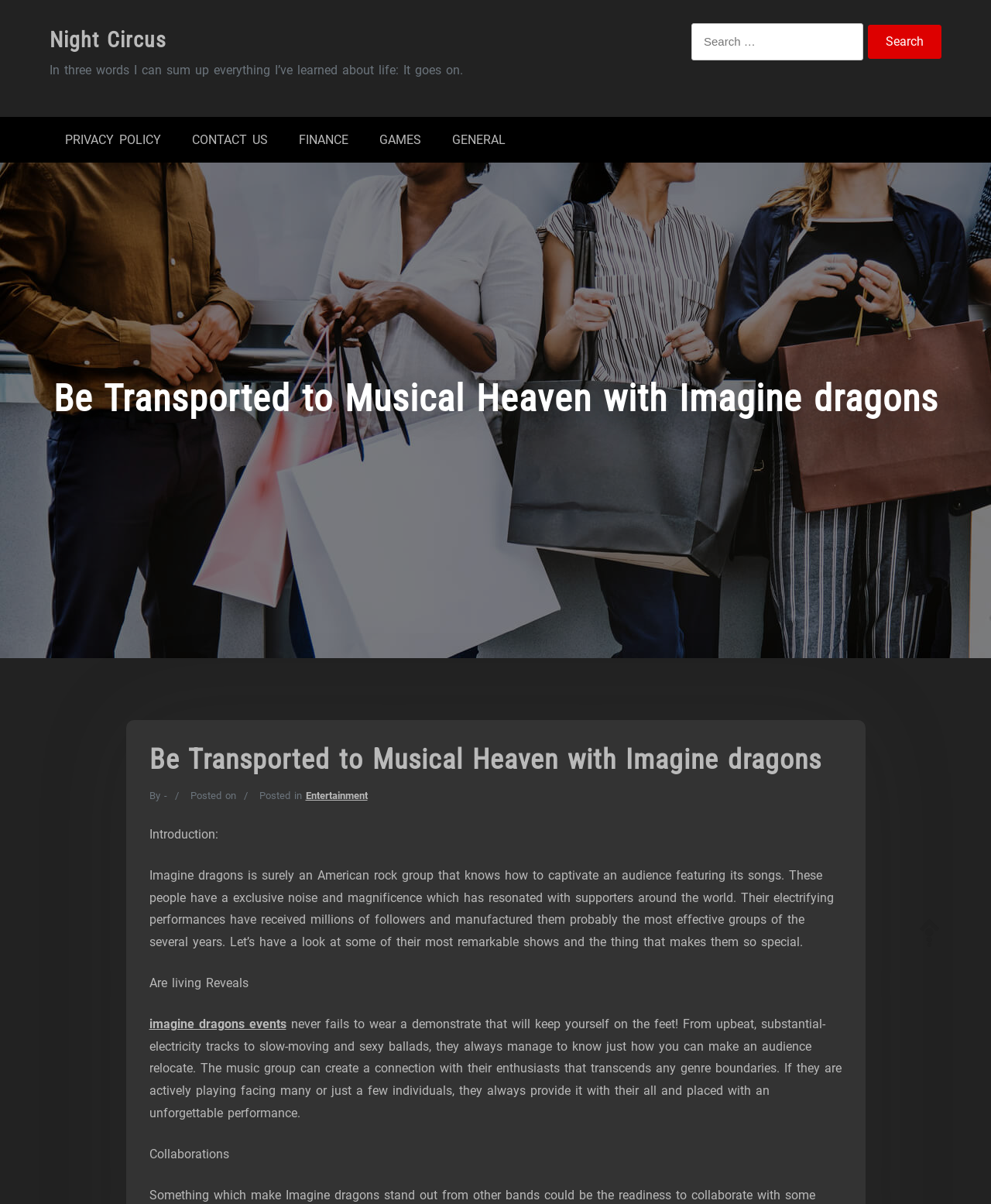Provide an in-depth caption for the contents of the webpage.

The webpage is about Imagine Dragons, an American rock group, with a focus on their musical performances and collaborations. At the top, there is a heading "Night Circus" which is also a link. Below it, there is a quote about life in three words. 

On the top right, there is a search bar with a button labeled "Search" and a text "Search for:". 

Below the quote, there are several links to different categories, including "PRIVACY POLICY", "CONTACT US", "FINANCE", "GAMES", and "GENERAL". 

The main content of the webpage is a heading "Be Transported to Musical Heaven with Imagine dragons" which is divided into several sections. The first section has a subheading "Be Transported to Musical Heaven with Imagine dragons" and a table with information about the author and posting date. 

The next section is an introduction to Imagine Dragons, describing their unique sound and captivating performances. This is followed by a section about their live shows, with a link to "imagine dragons events". The text describes their high-energy performances and ability to connect with their audience. 

The final section is about their collaborations, but there is no further information provided. At the bottom right, there is a small icon, possibly a social media link.